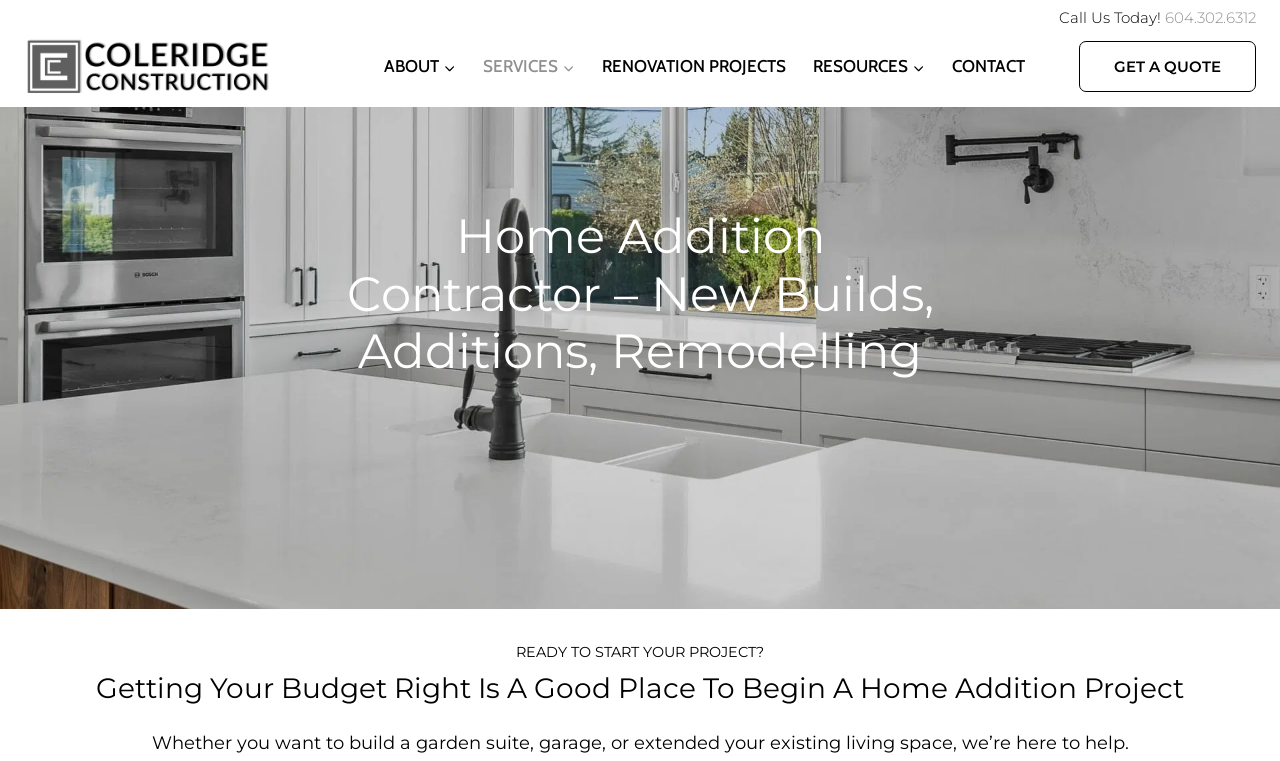What is the phone number to call for inquiry?
Answer with a single word or short phrase according to what you see in the image.

604.302.6312